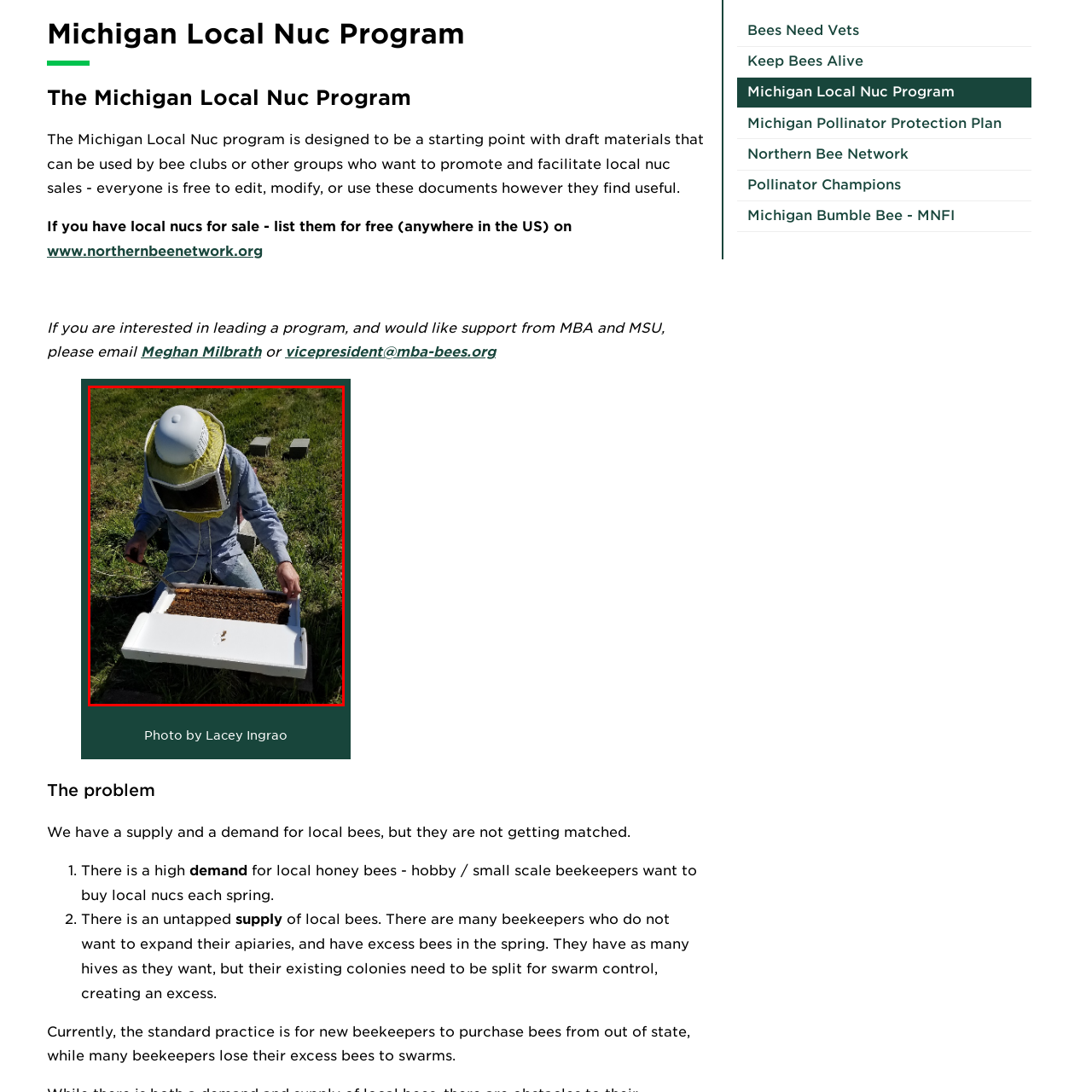Generate a detailed explanation of the image that is highlighted by the red box.

In this image, a beekeeper is actively tending to a nuc box, which is a smaller beehive ideal for hive management and reproduction. The beekeeper, dressed in protective gear including a veil and hat, is focused on inspecting the contents of the box, which contains bees and possibly brood (young bees). The nuc box is positioned on the ground amidst a grassy area, suggesting a rural or garden setting. This hands-on approach is essential for managing bee colonies, promoting healthy hive development, and facilitating local nuc sales, as encouraged by programs like the Michigan Local Nuc Program. The photo reflects the intersection of beekeeping practices and community engagement, crucial for supporting local pollinator populations.